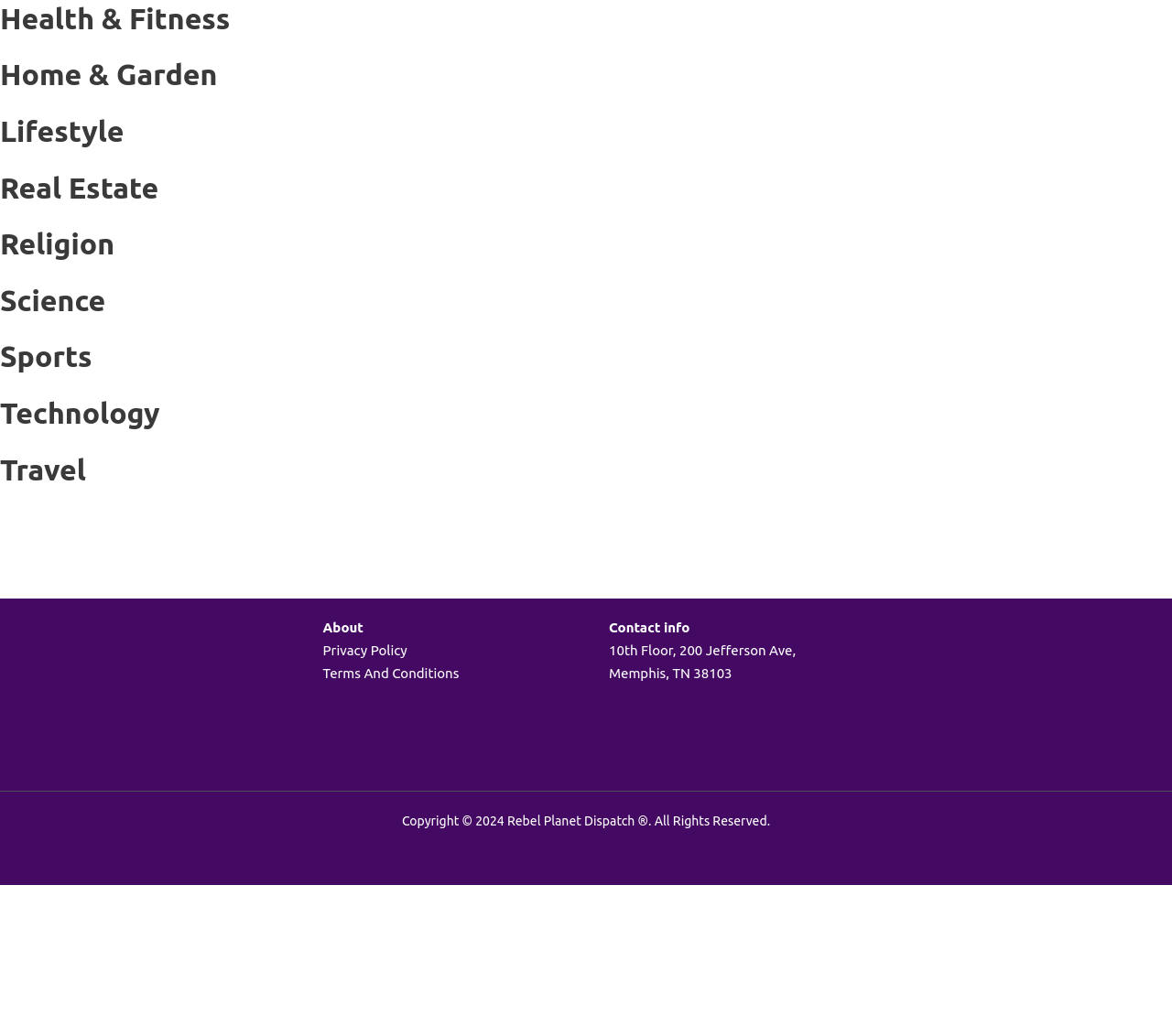Observe the image and answer the following question in detail: What is the year of copyright?

I found the copyright information by examining the StaticText element with coordinates [0.343, 0.785, 0.657, 0.8], which contains the copyright statement.